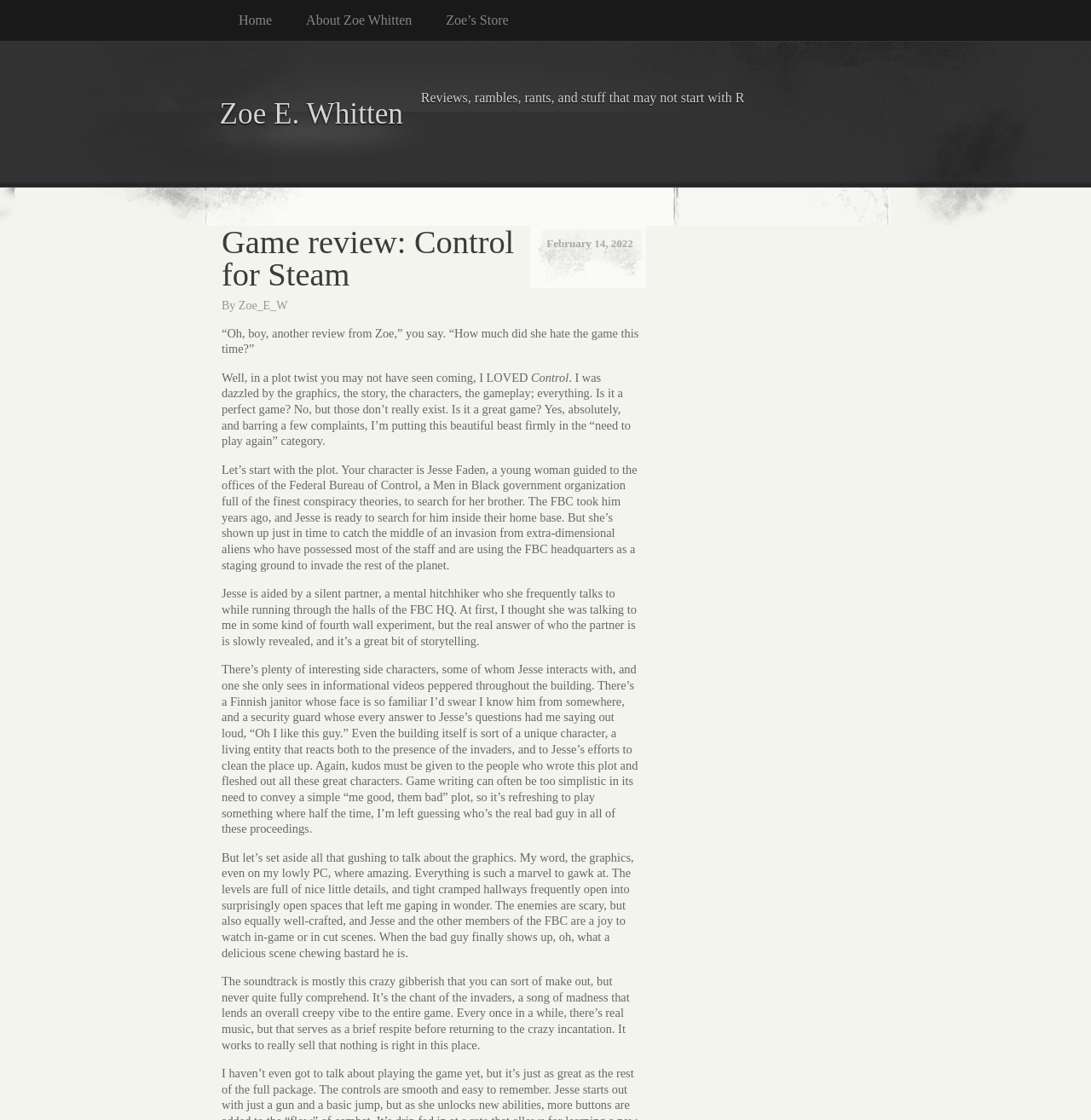Can you find the bounding box coordinates for the UI element given this description: "Zoe’s Store"? Provide the coordinates as four float numbers between 0 and 1: [left, top, right, bottom].

[0.409, 0.0, 0.497, 0.037]